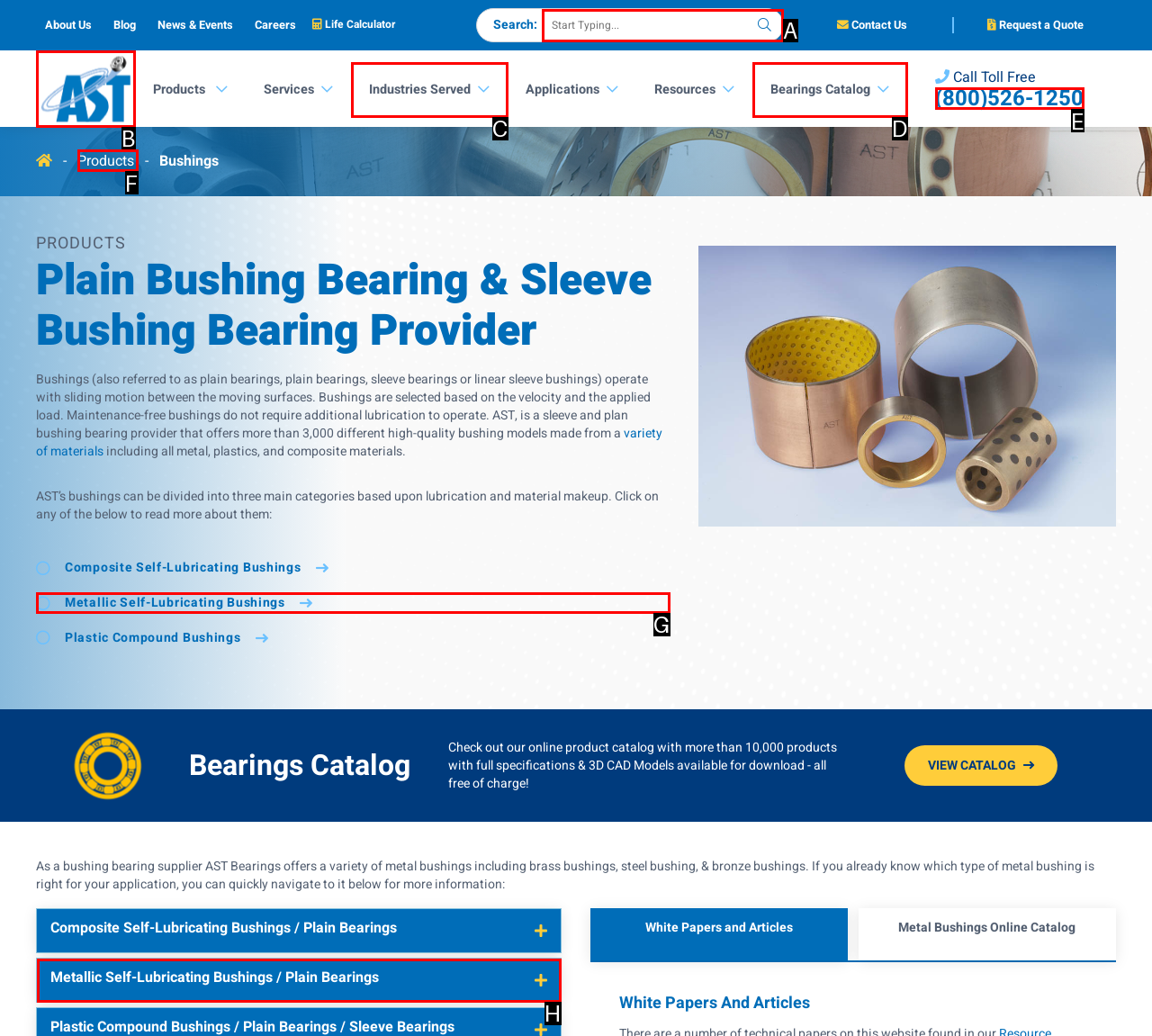Determine which HTML element should be clicked for this task: Search for products
Provide the option's letter from the available choices.

A